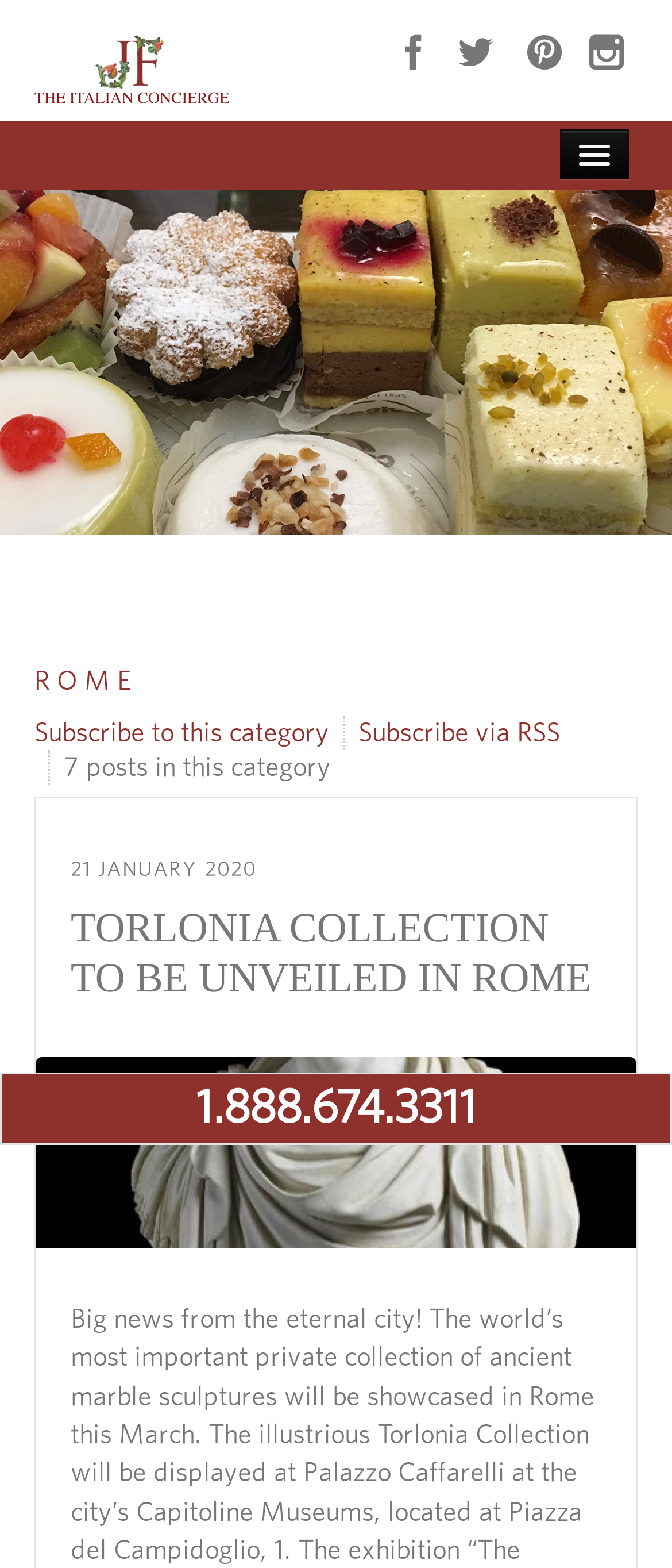Predict the bounding box for the UI component with the following description: "parent_node: Email * aria-describedby="email-notes" name="email"".

None